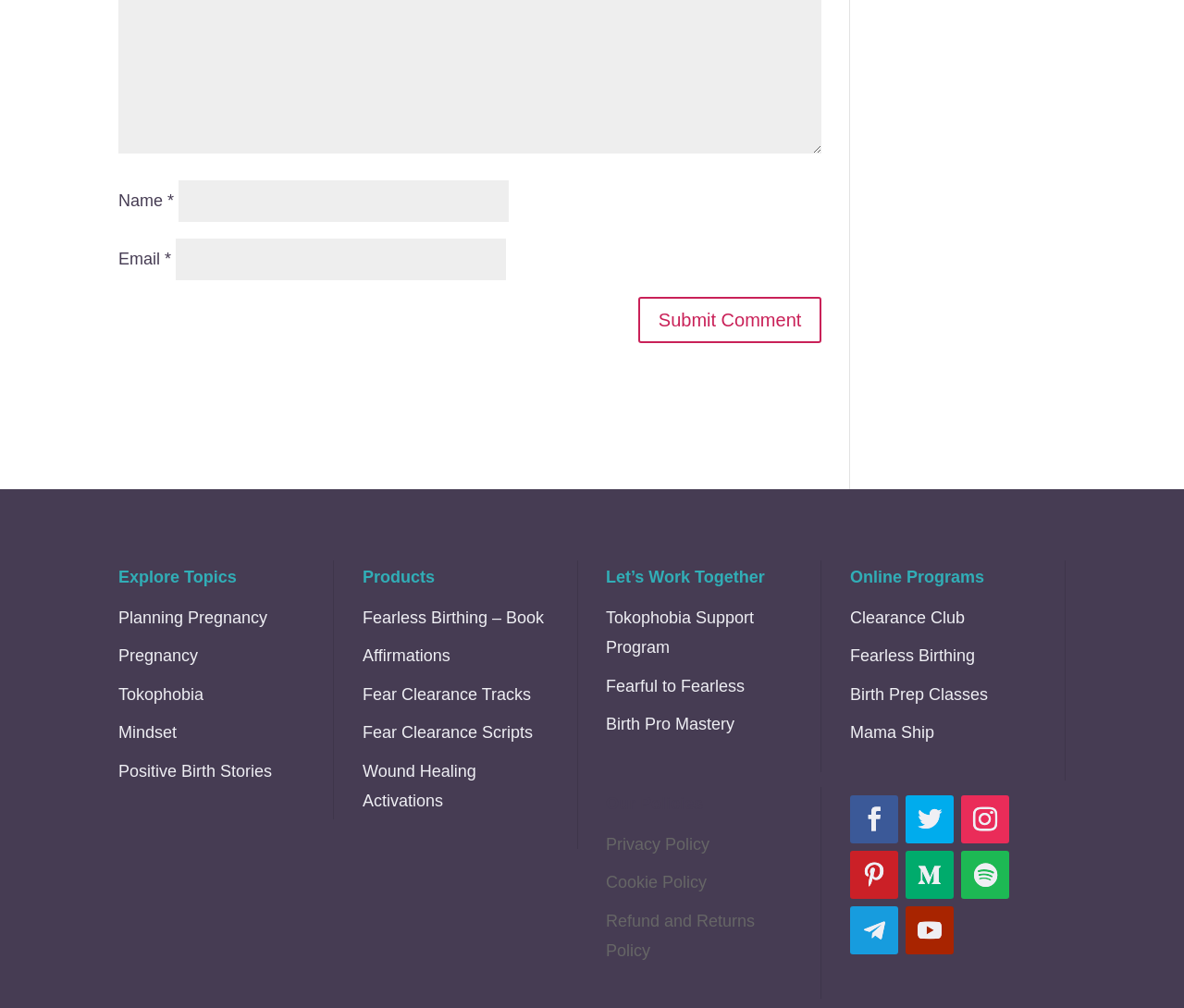Locate the bounding box coordinates of the clickable element to fulfill the following instruction: "Leave a comment". Provide the coordinates as four float numbers between 0 and 1 in the format [left, top, right, bottom].

None